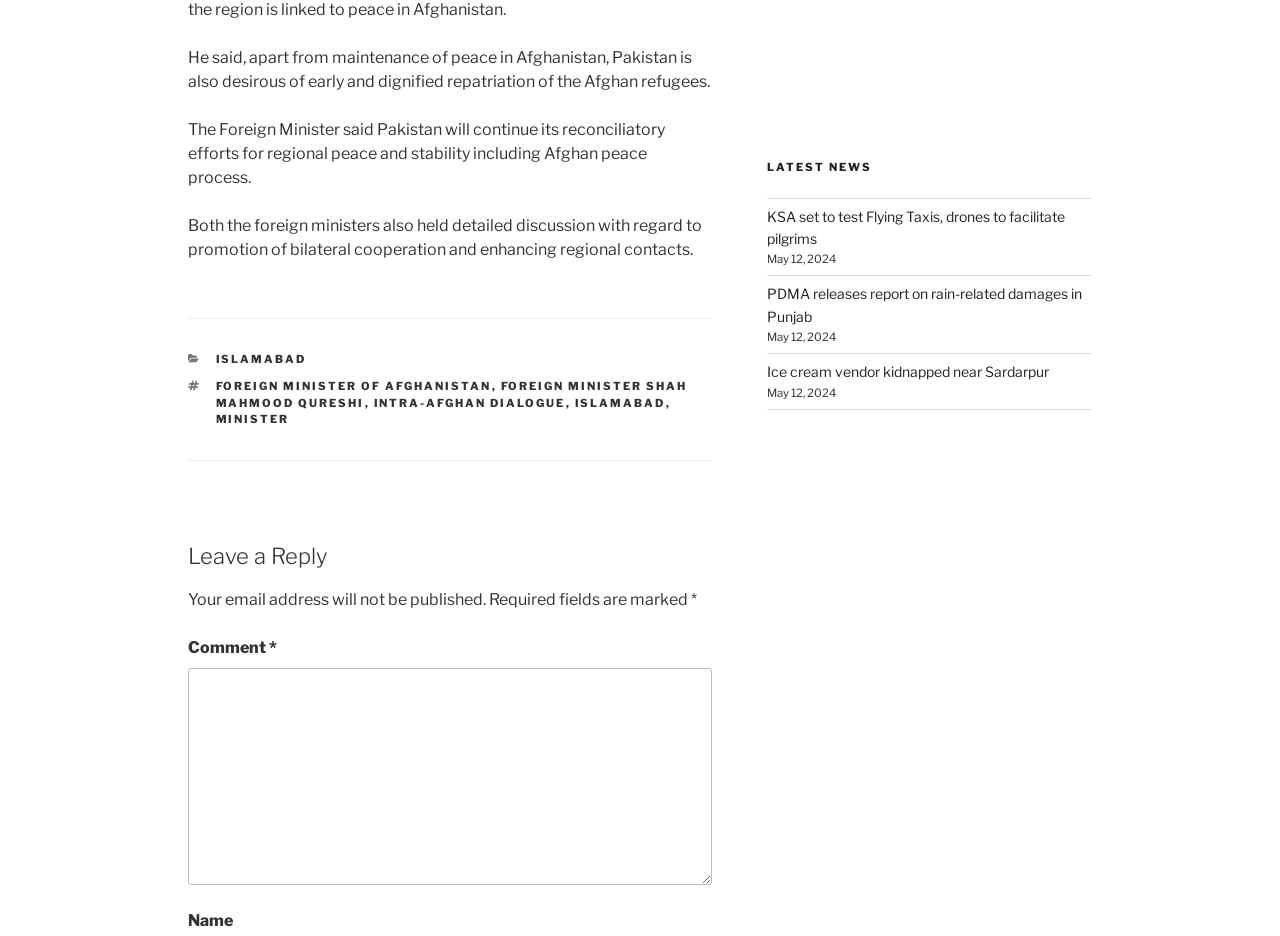Determine the bounding box coordinates for the UI element matching this description: "World News".

None